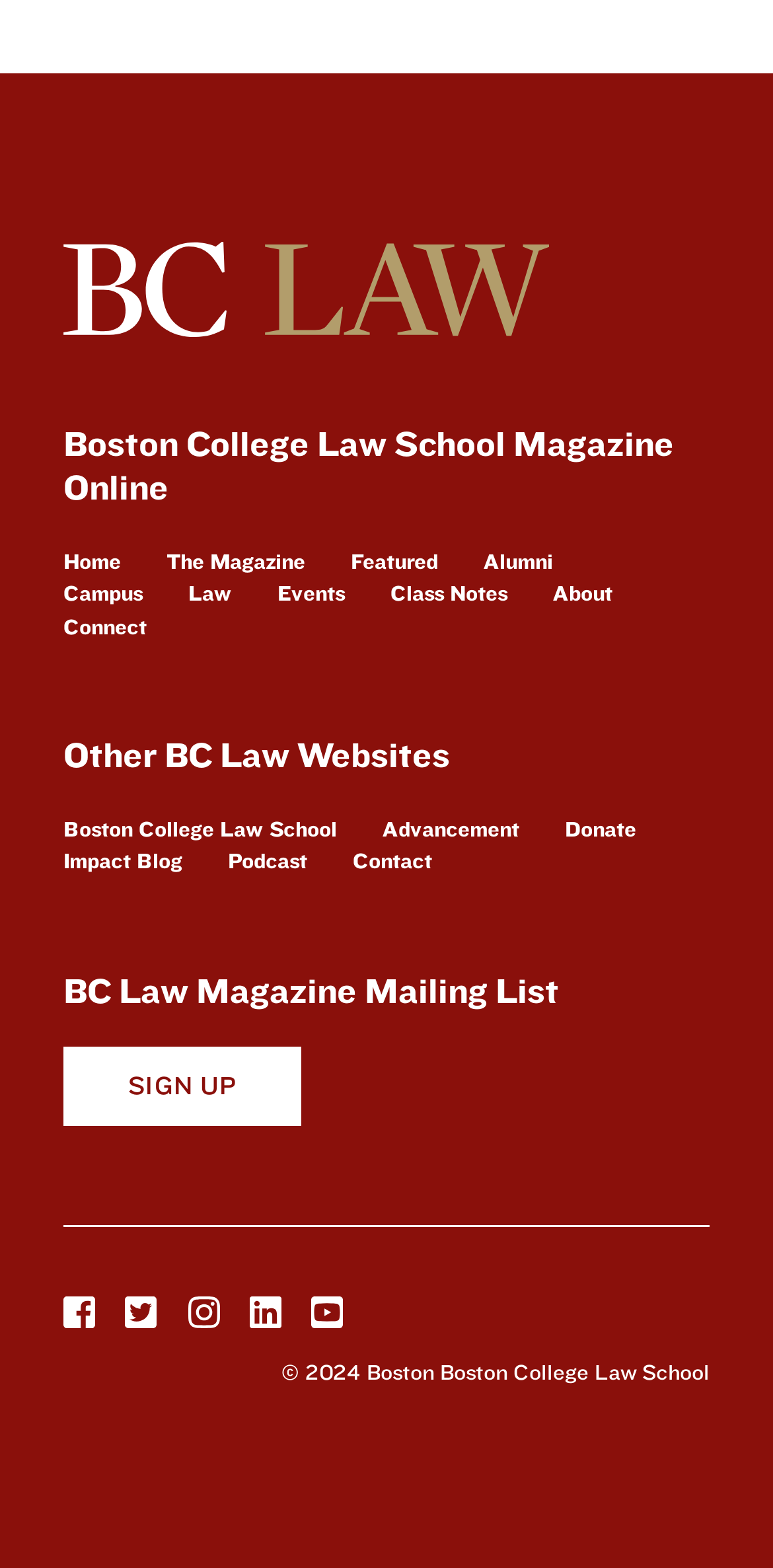Based on the element description "Boston College Law School", predict the bounding box coordinates of the UI element.

[0.082, 0.519, 0.436, 0.543]